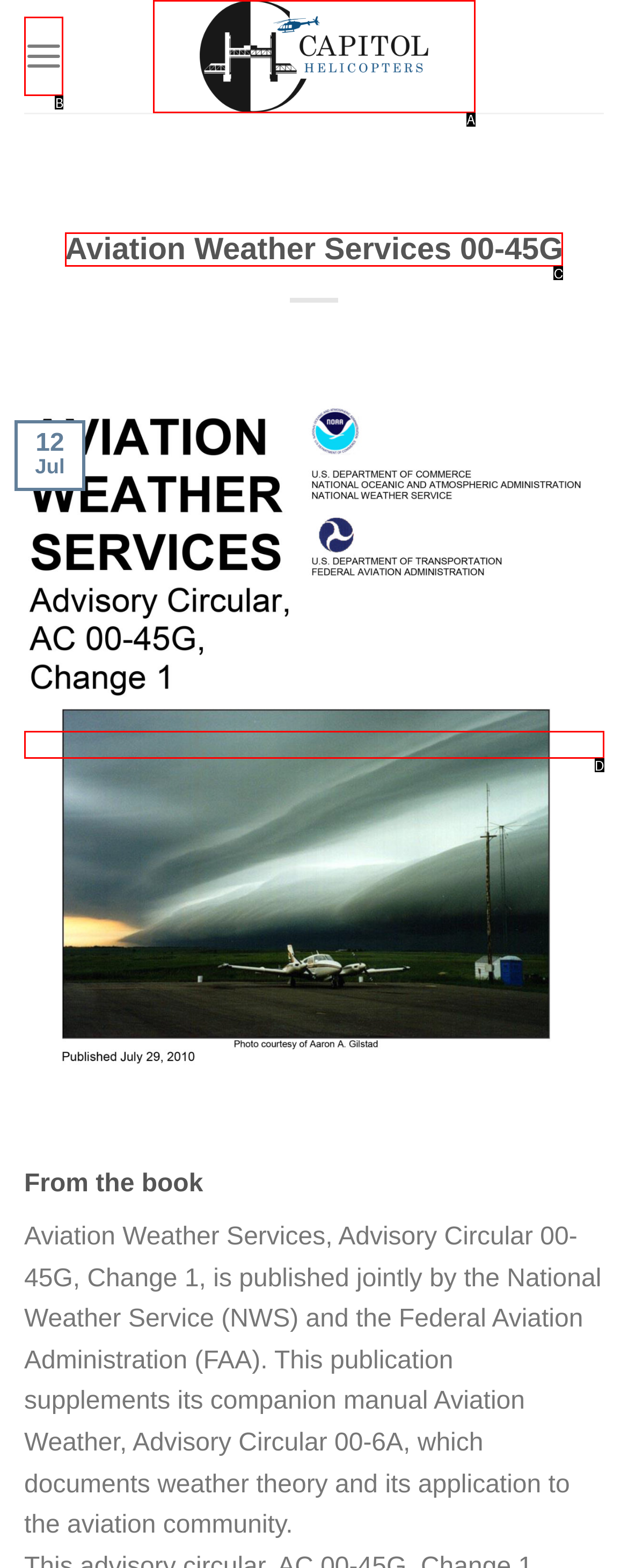Select the correct option based on the description: aria-label="Menu"
Answer directly with the option’s letter.

B